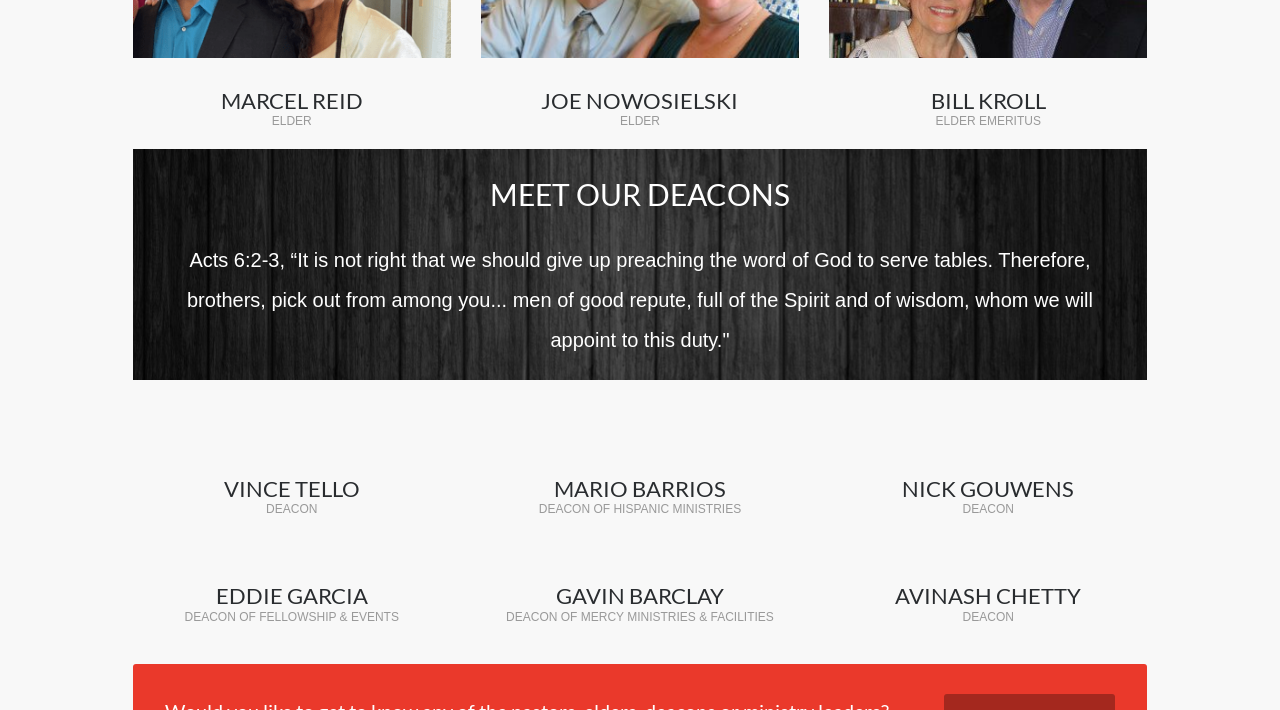How many horizontal separators are on this webpage?
Carefully analyze the image and provide a thorough answer to the question.

There are four separator elements with an orientation of 'horizontal' on this webpage, indicating that there are four horizontal separators.